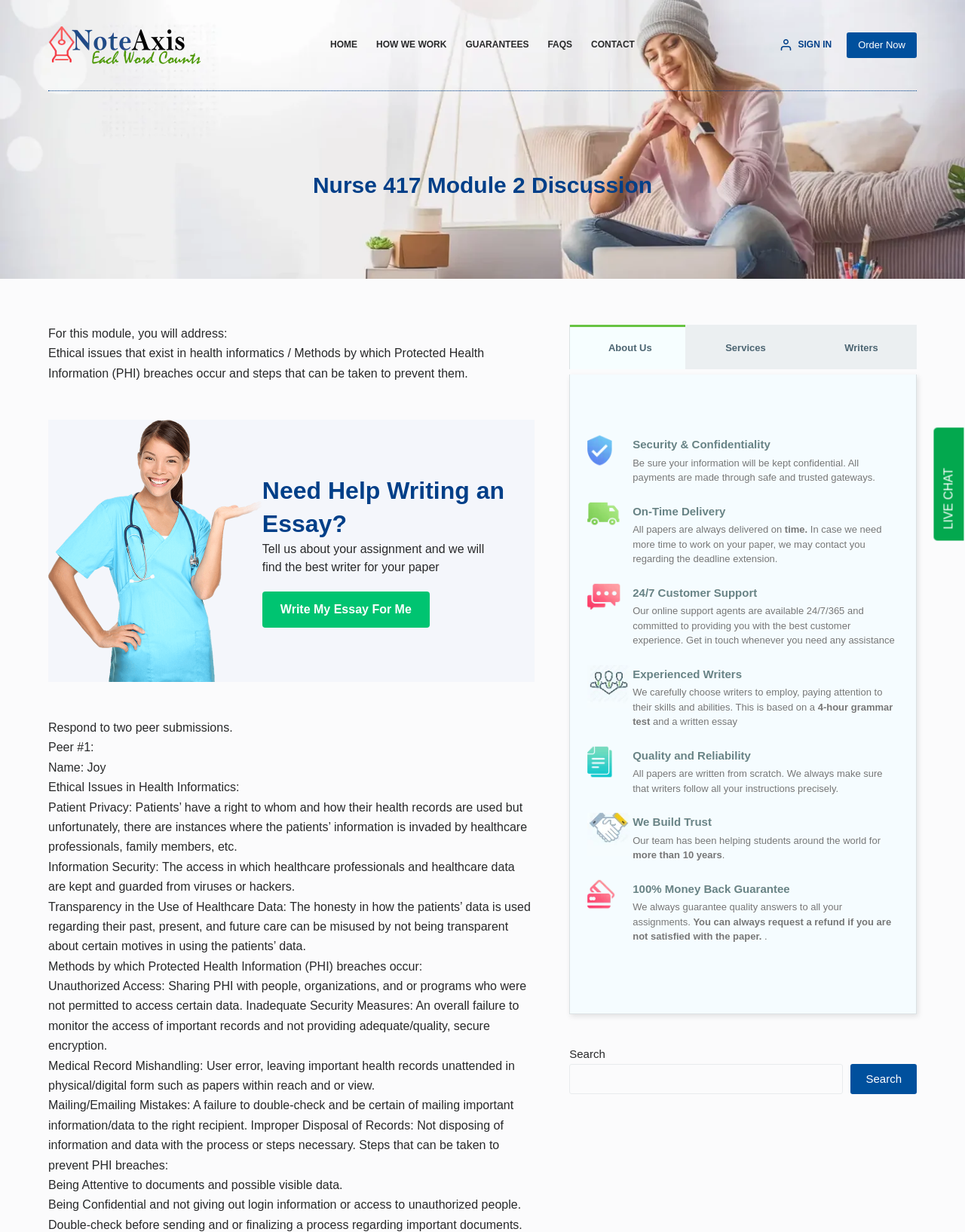Identify the bounding box coordinates for the element you need to click to achieve the following task: "Write My Essay For Me". Provide the bounding box coordinates as four float numbers between 0 and 1, in the form [left, top, right, bottom].

[0.272, 0.48, 0.445, 0.51]